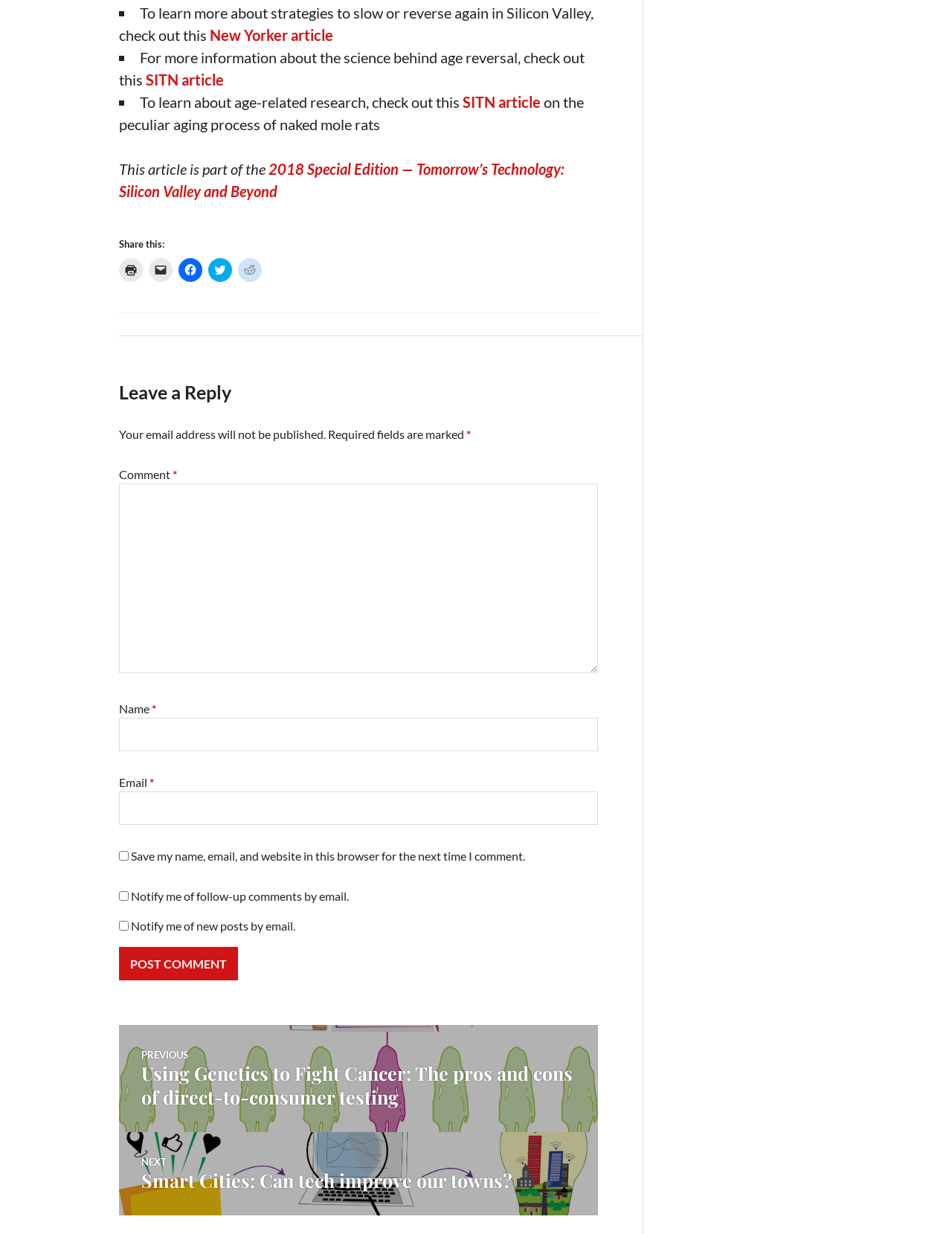Extract the bounding box coordinates for the described element: "SITN article". The coordinates should be represented as four float numbers between 0 and 1: [left, top, right, bottom].

[0.153, 0.057, 0.235, 0.072]